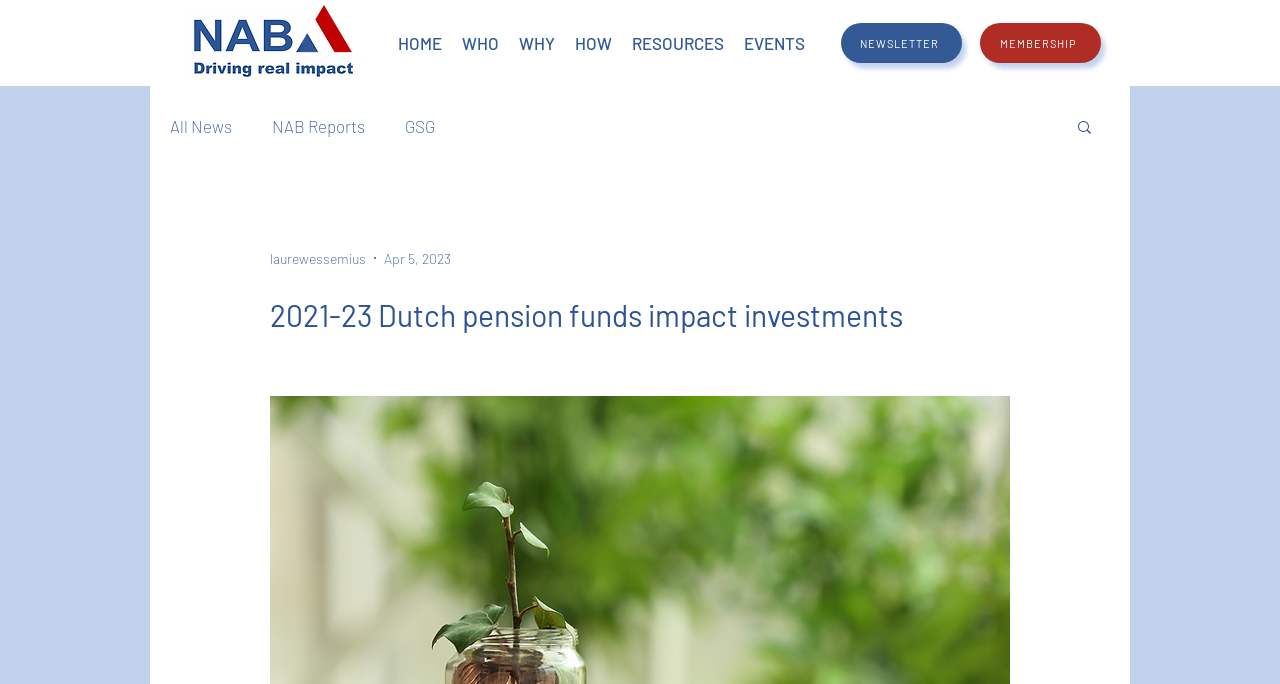Pinpoint the bounding box coordinates of the clickable area needed to execute the instruction: "Go to HOME page". The coordinates should be specified as four float numbers between 0 and 1, i.e., [left, top, right, bottom].

[0.303, 0.02, 0.353, 0.105]